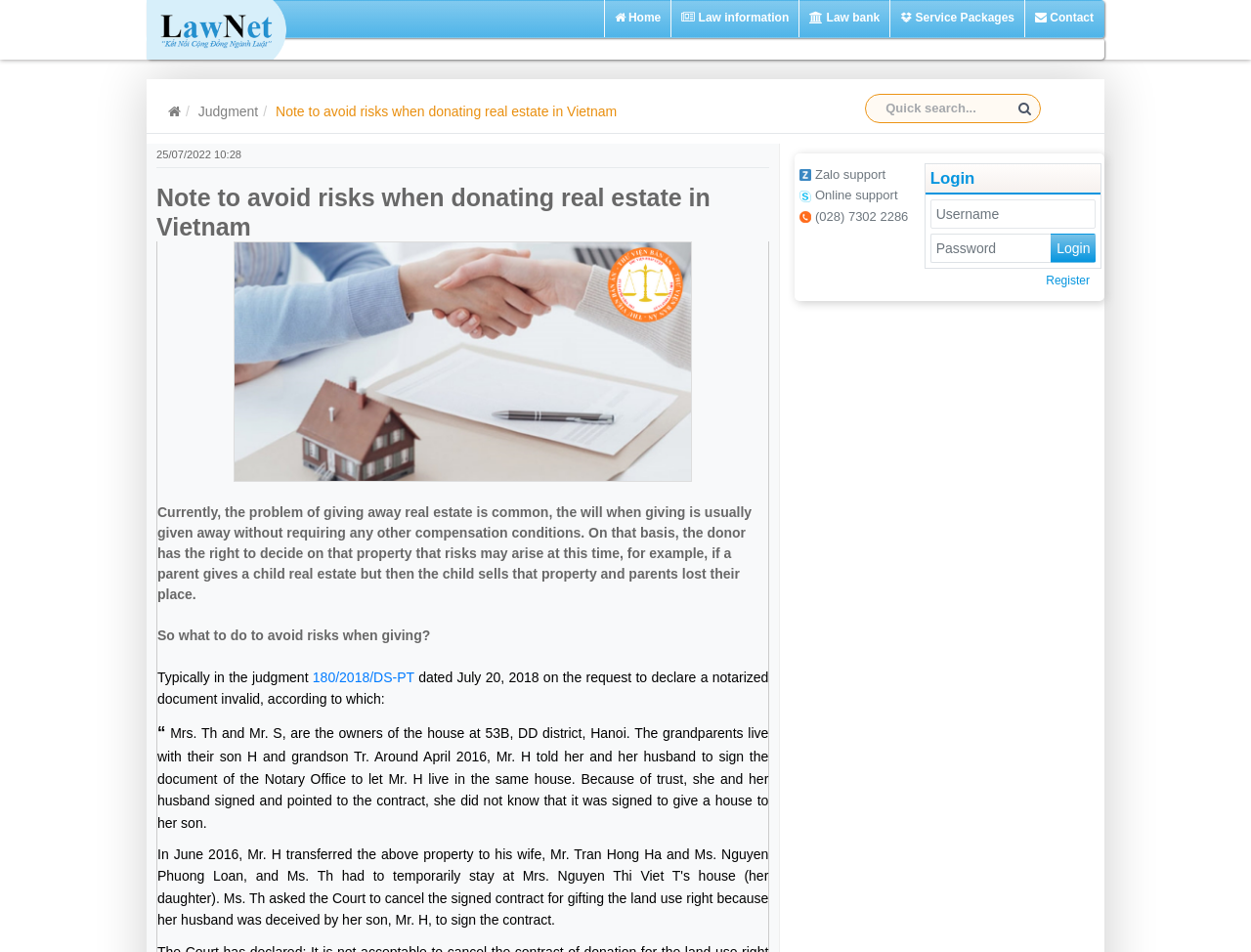Find the coordinates for the bounding box of the element with this description: "parent_node: Login name="Password" placeholder="Password"".

[0.743, 0.246, 0.841, 0.276]